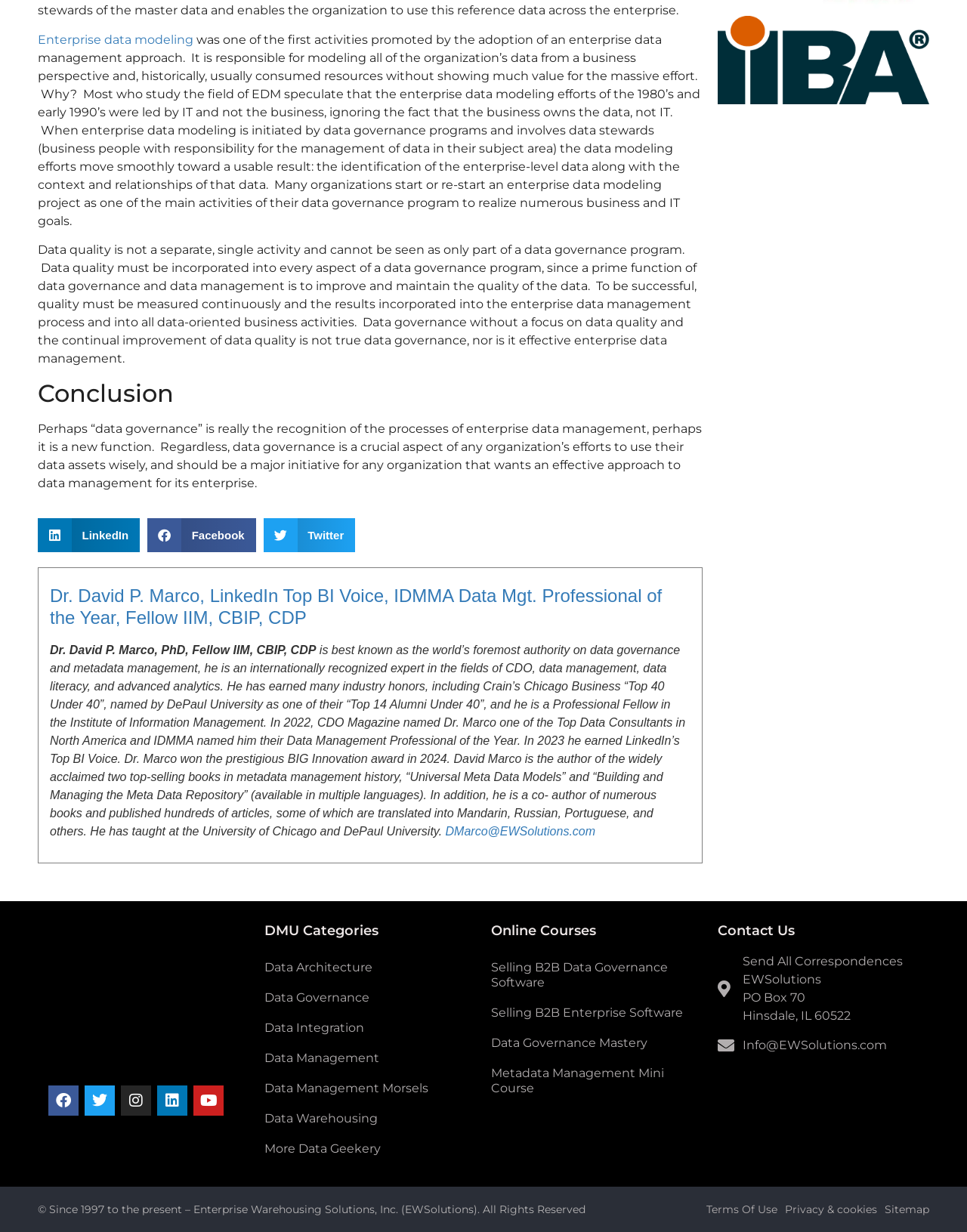Give a short answer using one word or phrase for the question:
What type of resources are offered on this webpage?

Online courses